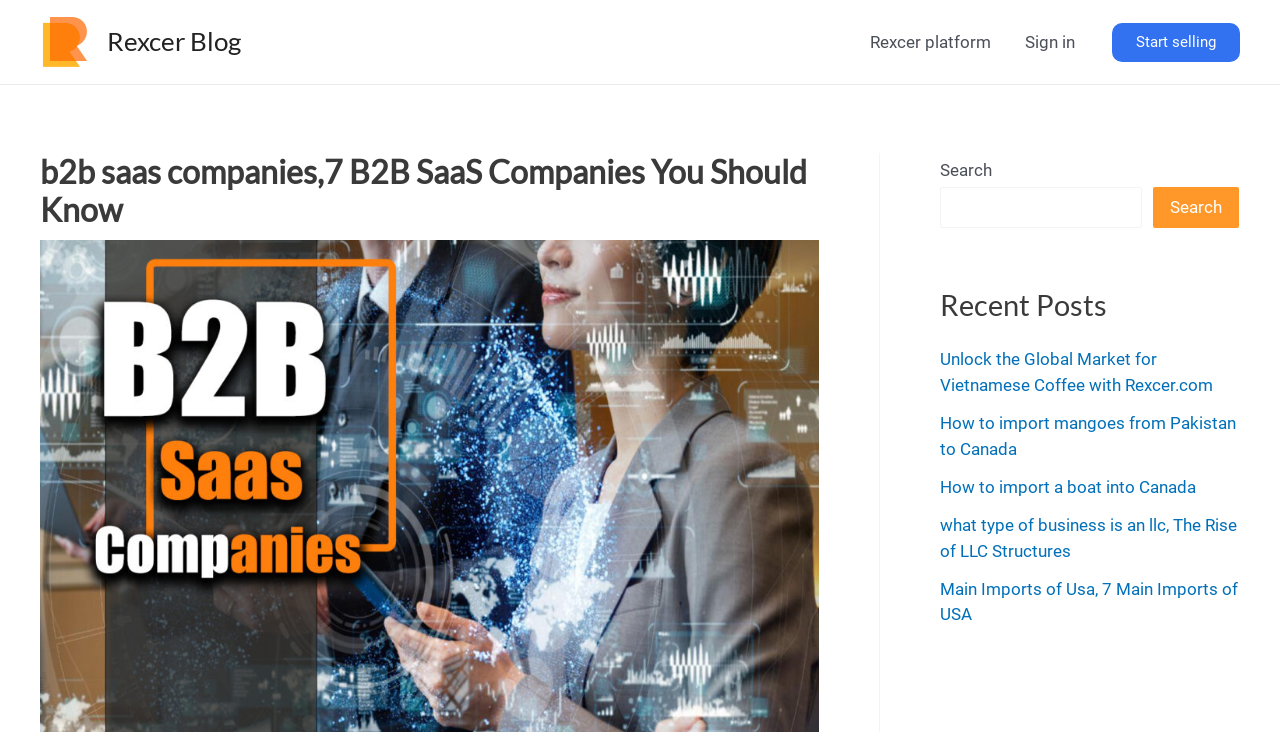What is the name of the blog?
Please provide a comprehensive answer based on the contents of the image.

The name of the blog can be found in the top-left corner of the webpage, where there is a link with the text 'Rexcer Blog'.